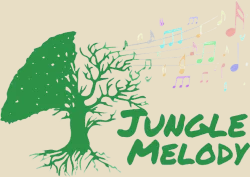Please reply to the following question using a single word or phrase: 
What is flowing from the tree's branches?

Musical notes